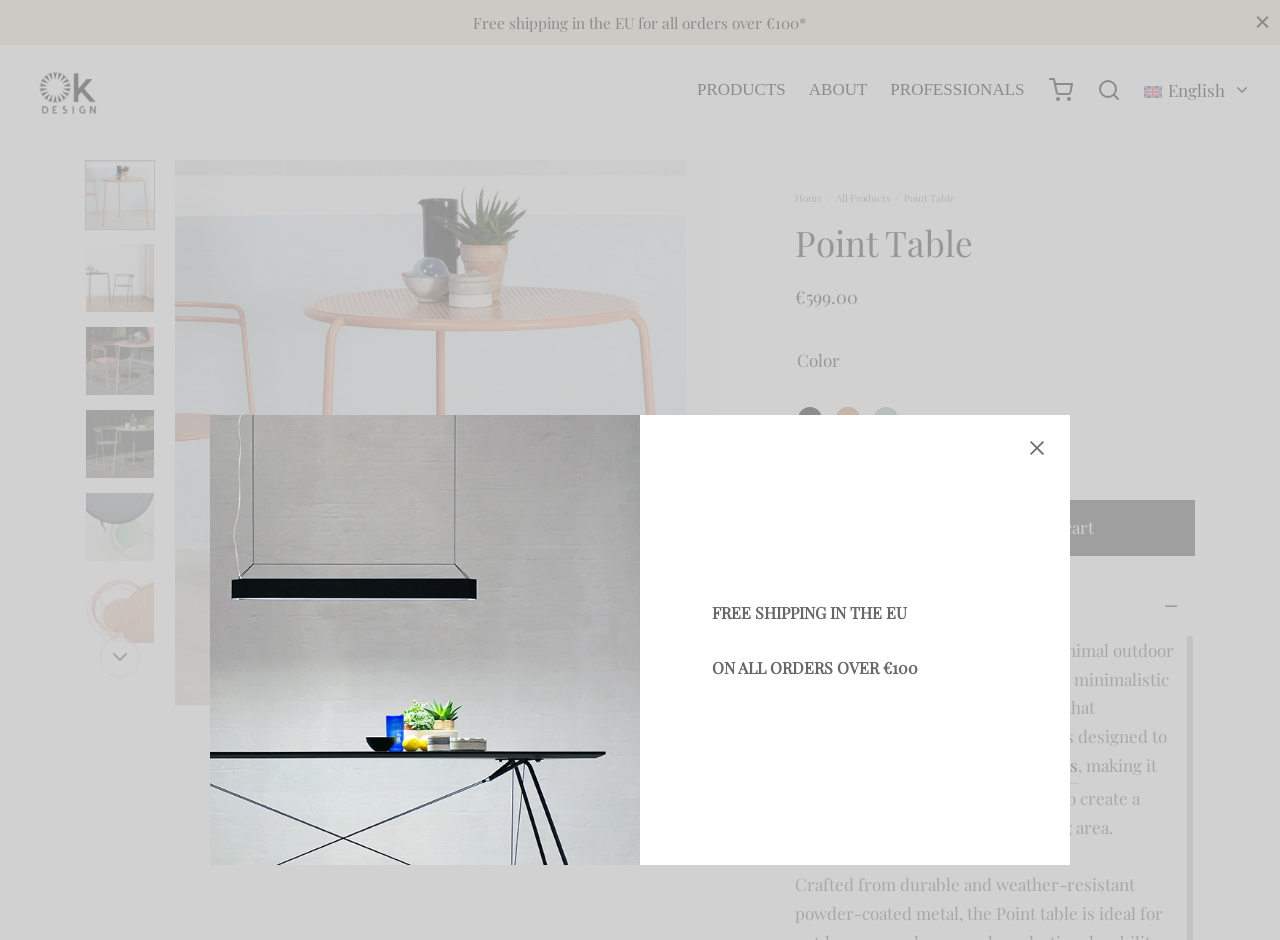Based on the element description "aria-label="Advertisement" name="aswift_1" title="Advertisement"", predict the bounding box coordinates of the UI element.

None